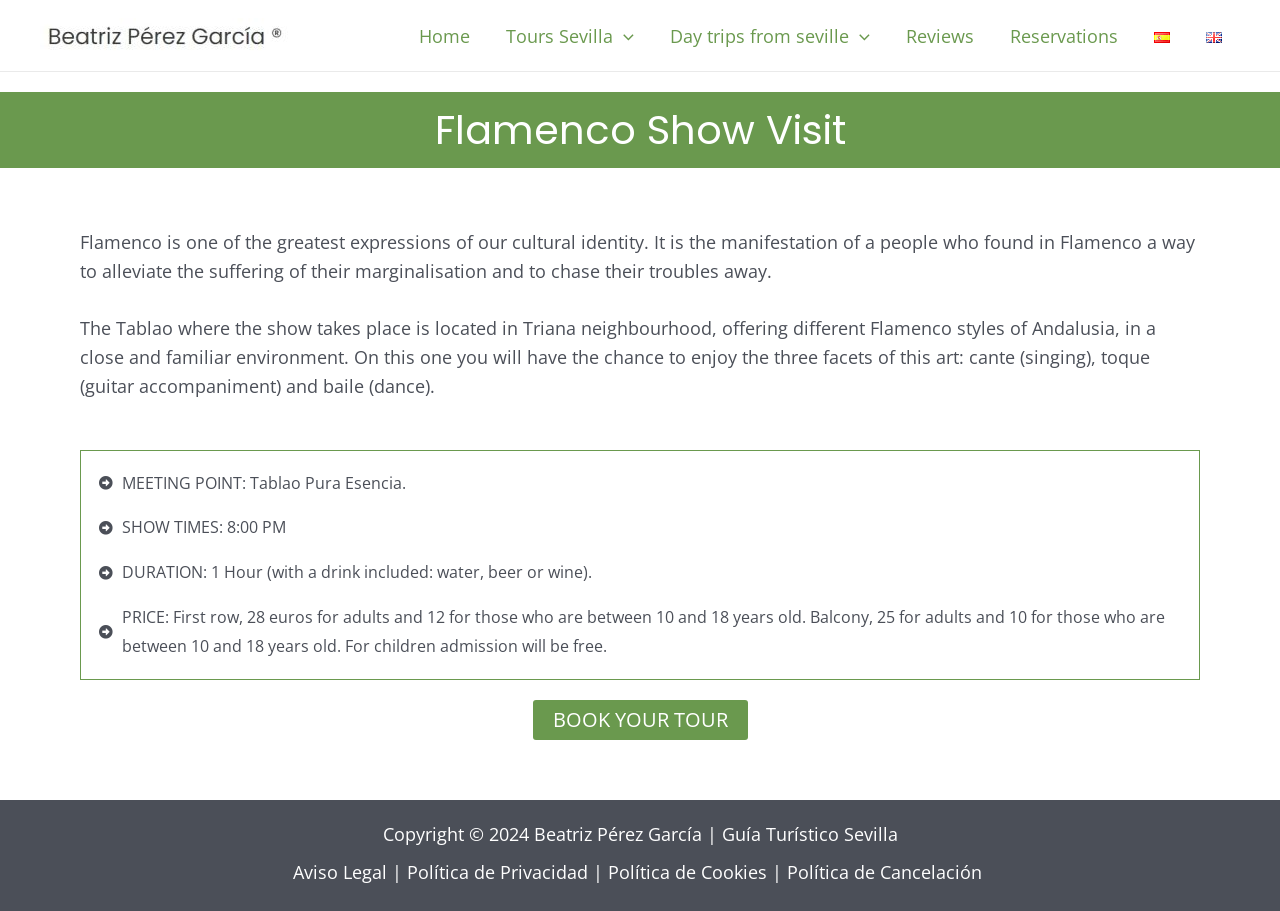Locate the bounding box coordinates of the area where you should click to accomplish the instruction: "Click the 'Reservations' link".

[0.775, 0.001, 0.888, 0.077]